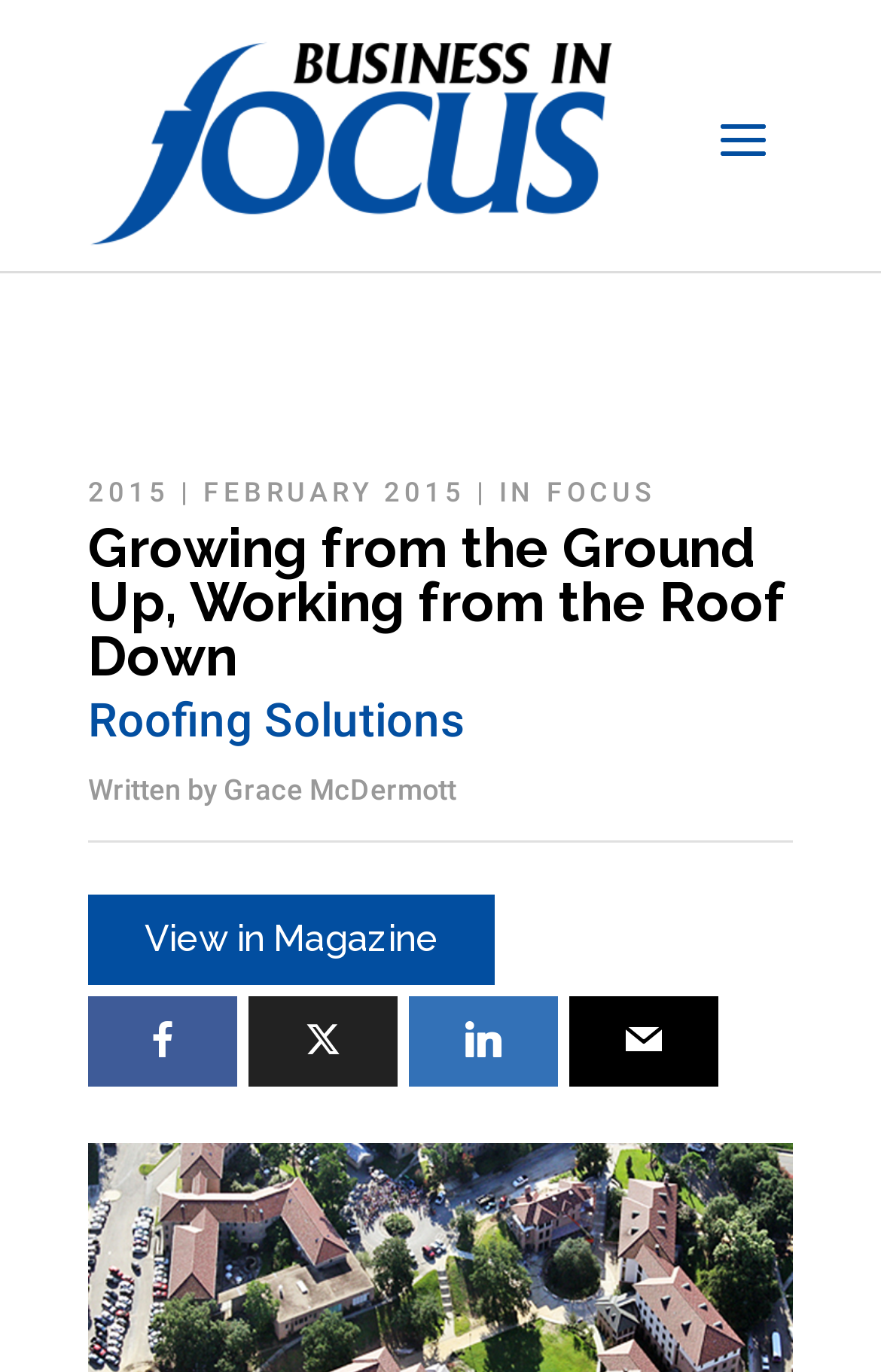What is the position of the 'View in Magazine' link?
Refer to the image and give a detailed answer to the query.

I found the answer by looking at the link element 'View in Magazine' located at [0.1, 0.653, 0.562, 0.718] which is positioned at the top-left part of the article's content.